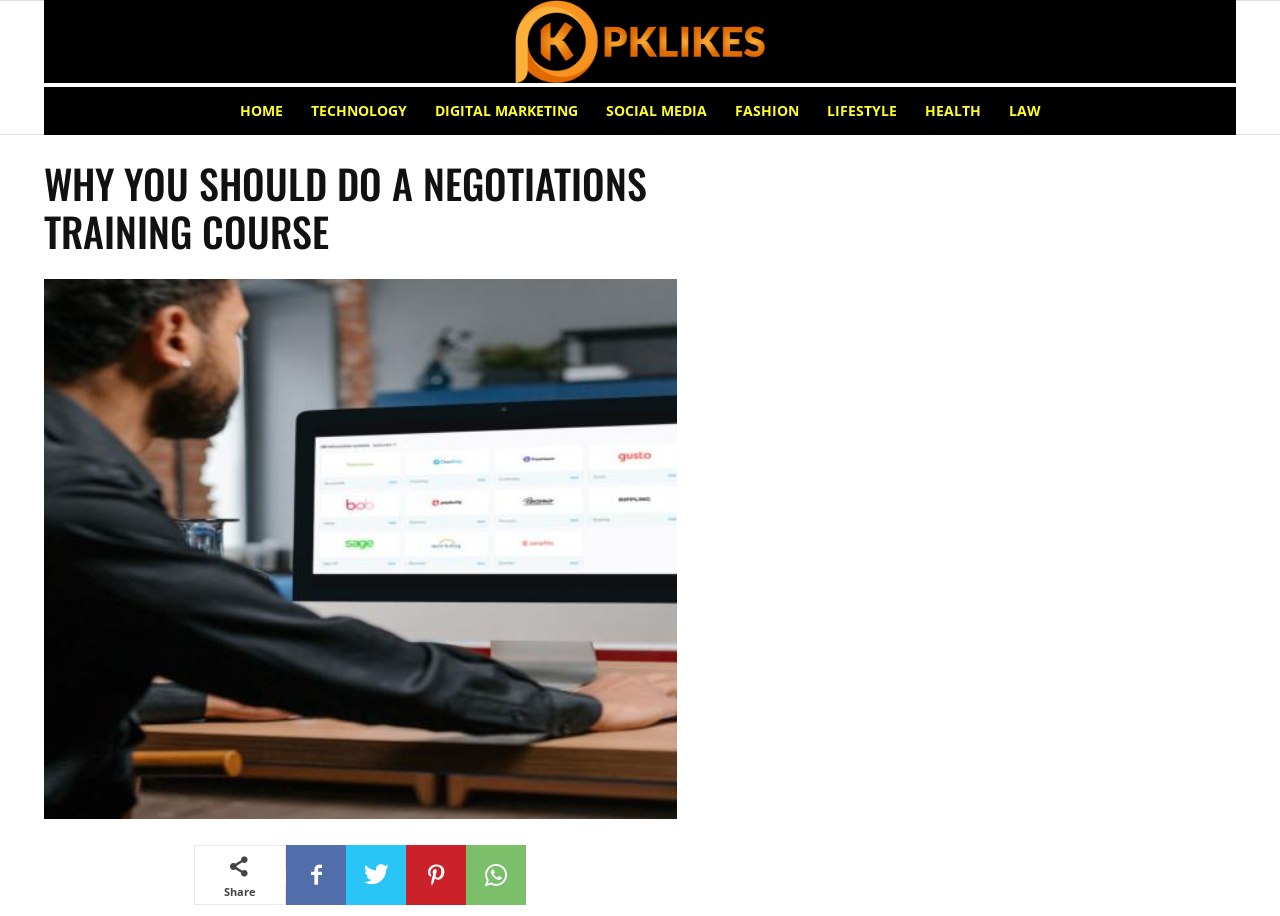Please identify the bounding box coordinates of the region to click in order to complete the given instruction: "Click on the Share button". The coordinates should be four float numbers between 0 and 1, i.e., [left, top, right, bottom].

[0.175, 0.965, 0.2, 0.982]